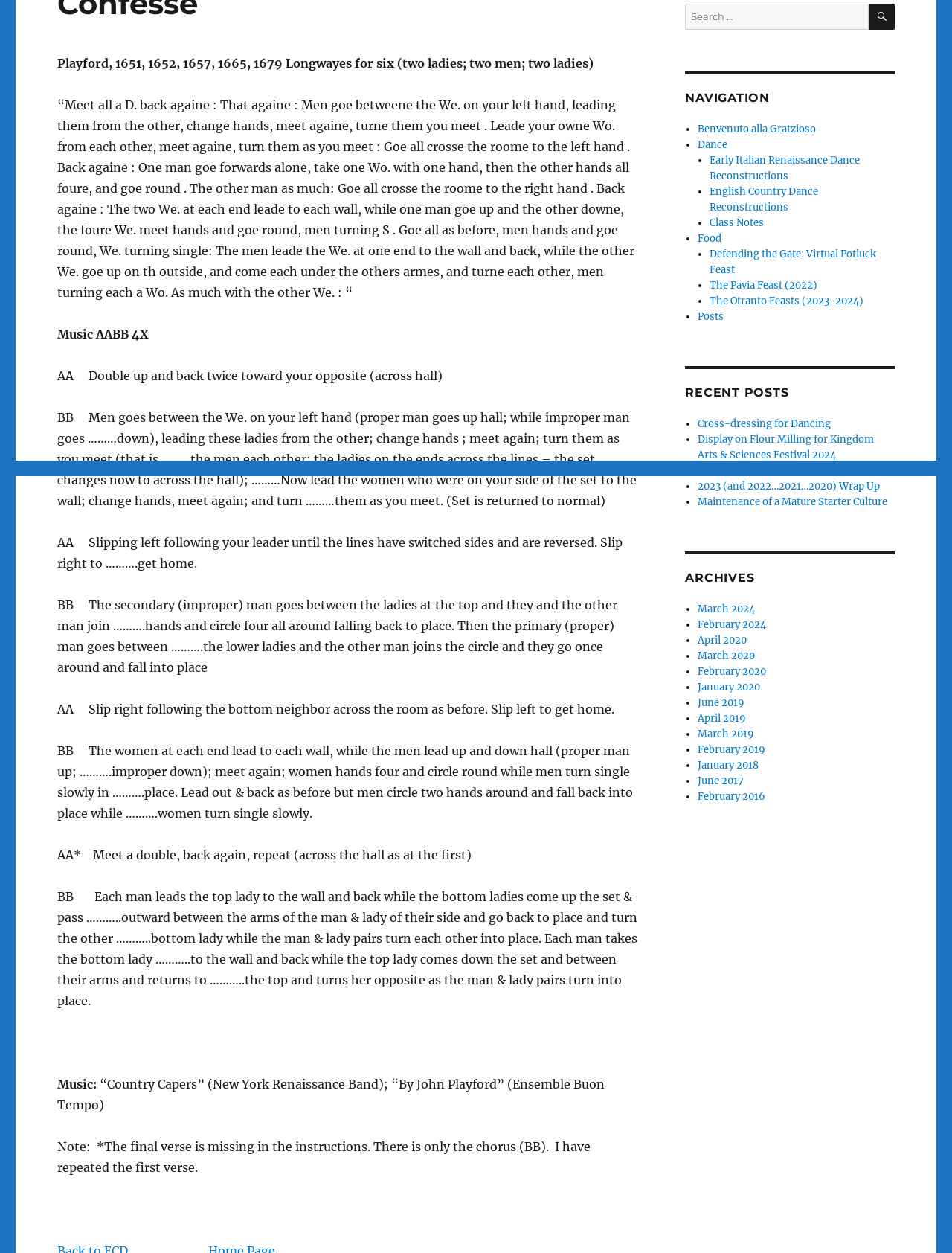Please specify the bounding box coordinates in the format (top-left x, top-left y, bottom-right x, bottom-right y), with all values as floating point numbers between 0 and 1. Identify the bounding box of the UI element described by: Cross-dressing for Dancing

[0.733, 0.333, 0.872, 0.343]